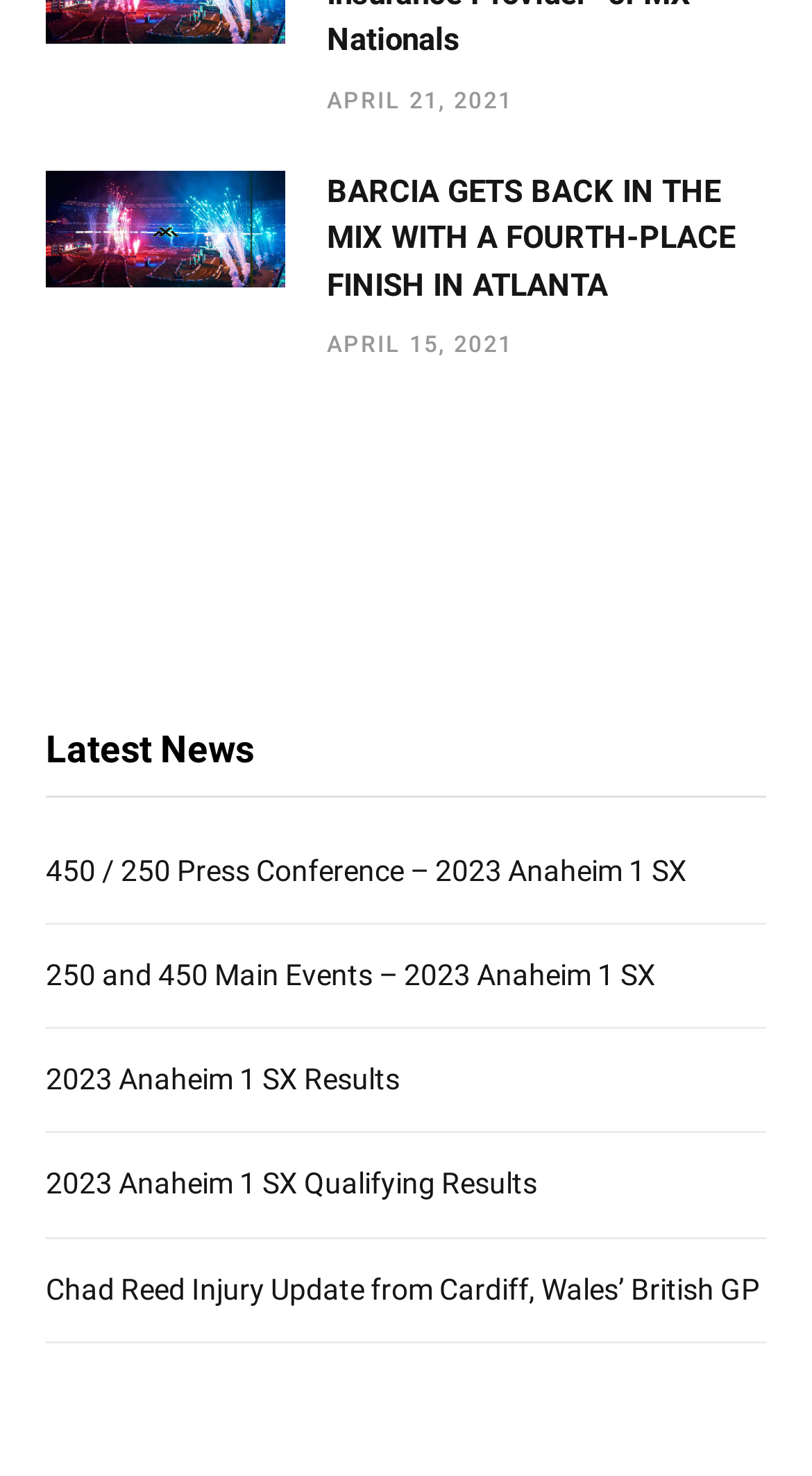Identify the bounding box coordinates of the area that should be clicked in order to complete the given instruction: "get update on Chad Reed's injury". The bounding box coordinates should be four float numbers between 0 and 1, i.e., [left, top, right, bottom].

[0.056, 0.861, 0.936, 0.884]